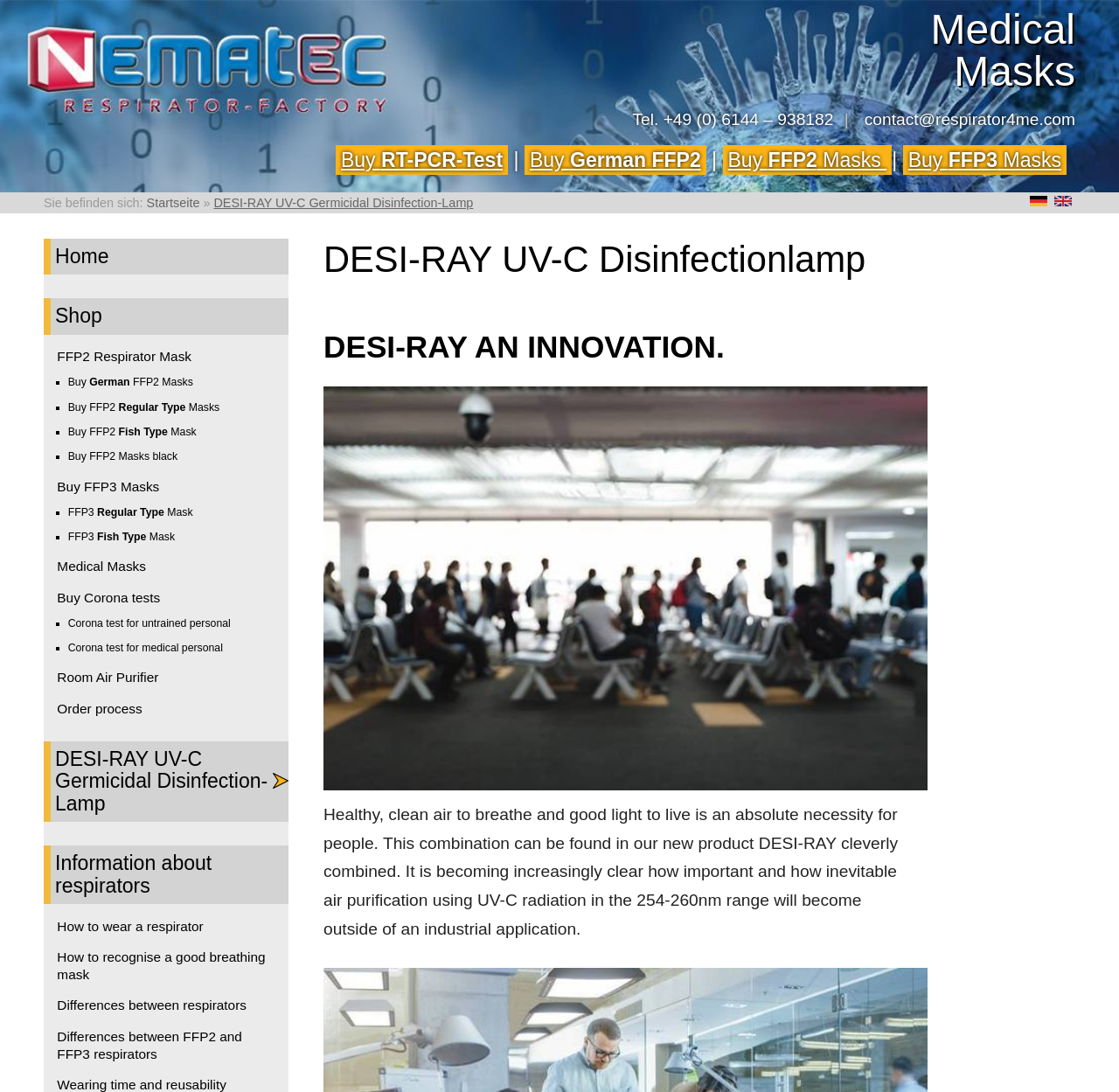Provide the bounding box coordinates for the UI element that is described as: "Medical Masks".

[0.051, 0.511, 0.258, 0.527]